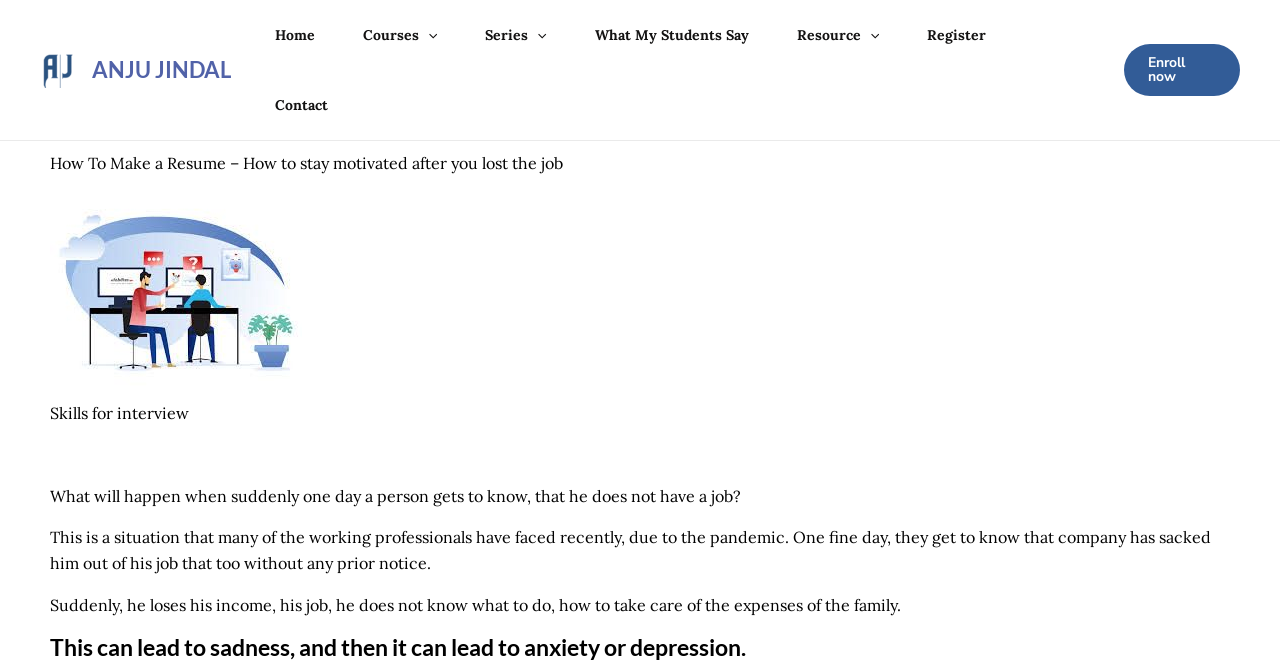Please identify the bounding box coordinates of the region to click in order to complete the task: "Click on the 'Enroll now' button". The coordinates must be four float numbers between 0 and 1, specified as [left, top, right, bottom].

[0.878, 0.066, 0.969, 0.145]